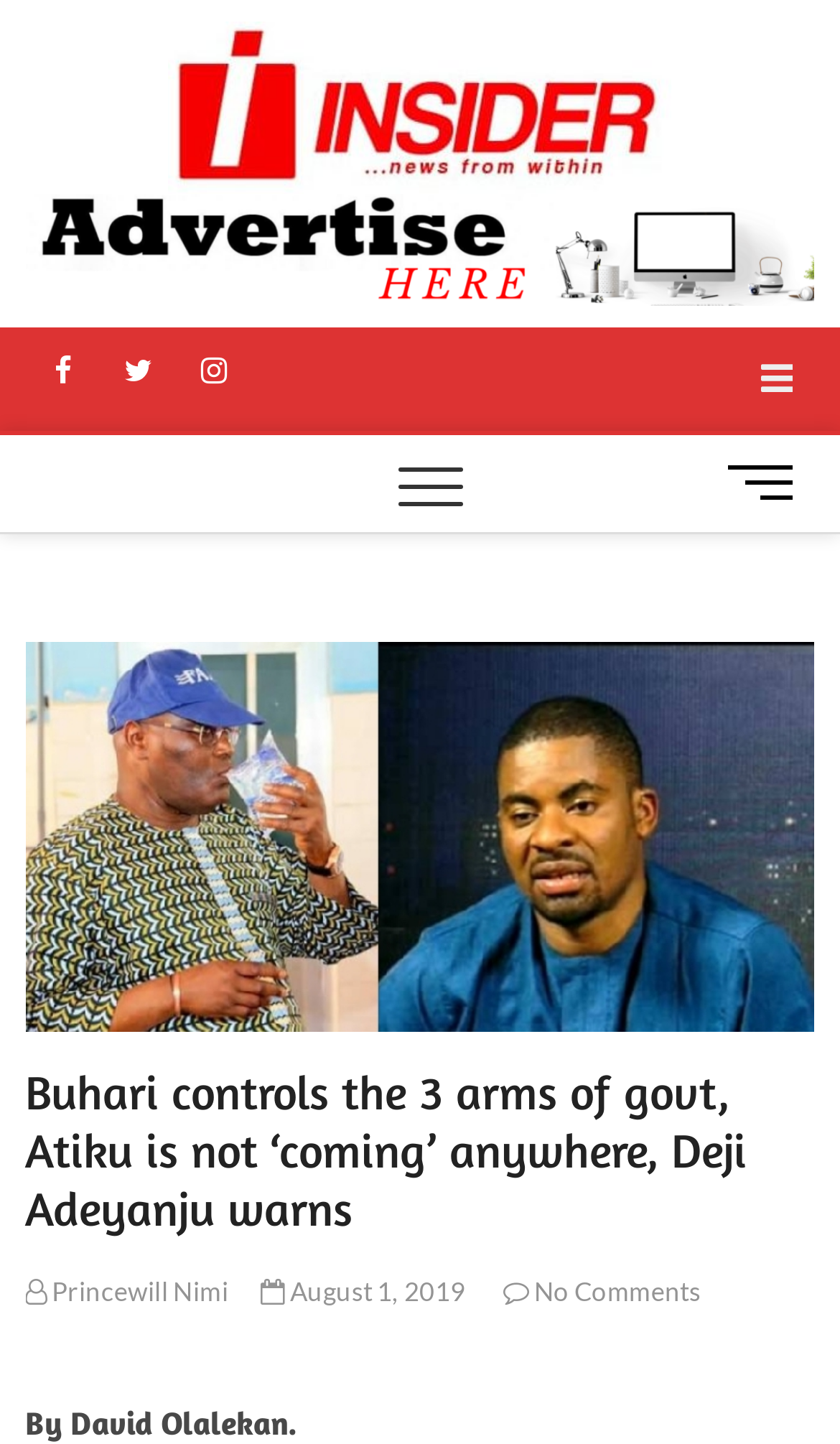Please identify the bounding box coordinates of the element's region that should be clicked to execute the following instruction: "View the author's profile". The bounding box coordinates must be four float numbers between 0 and 1, i.e., [left, top, right, bottom].

[0.03, 0.883, 0.272, 0.906]